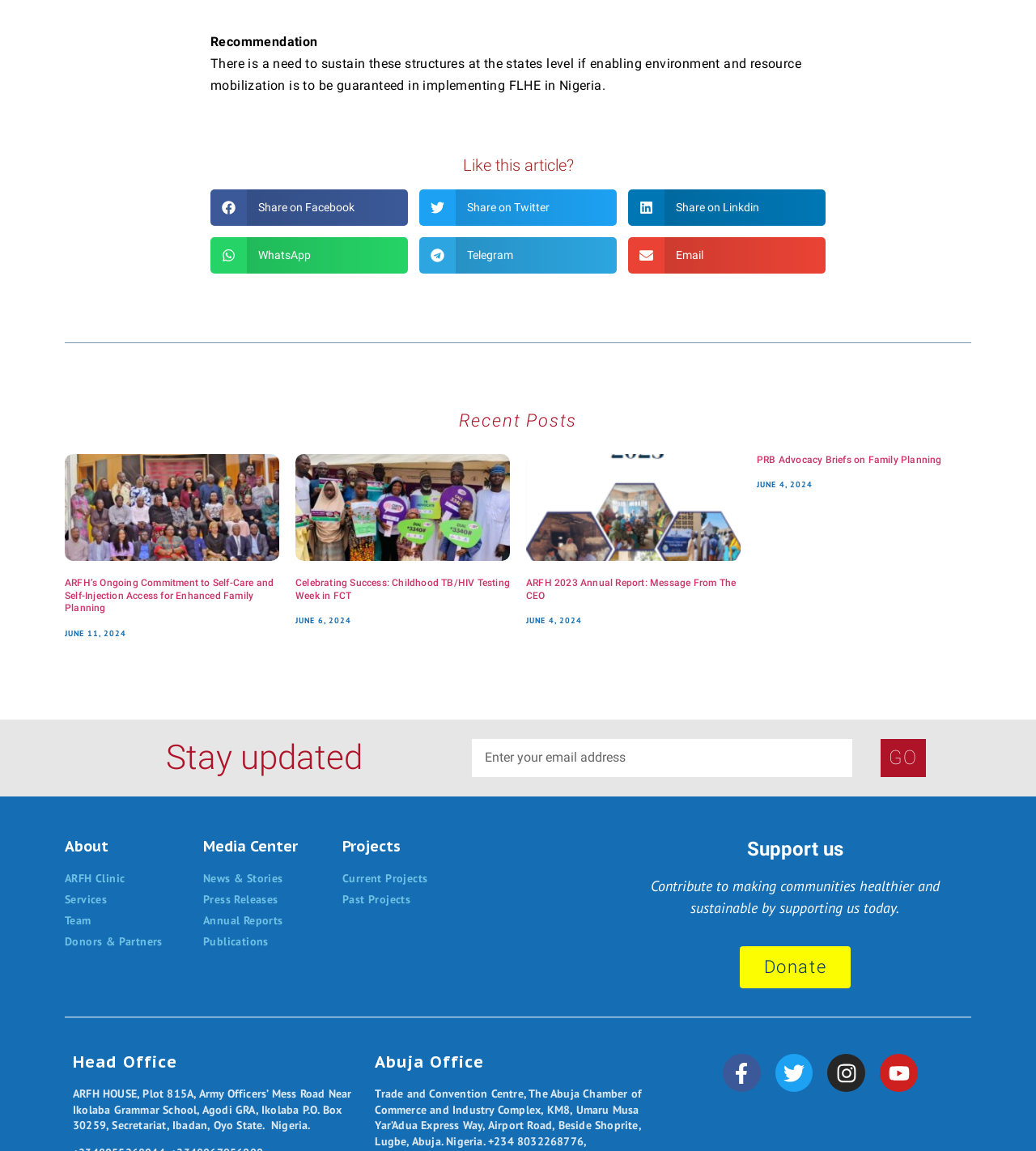Determine the bounding box coordinates of the clickable region to carry out the instruction: "Learn more about the organization".

[0.062, 0.727, 0.105, 0.743]